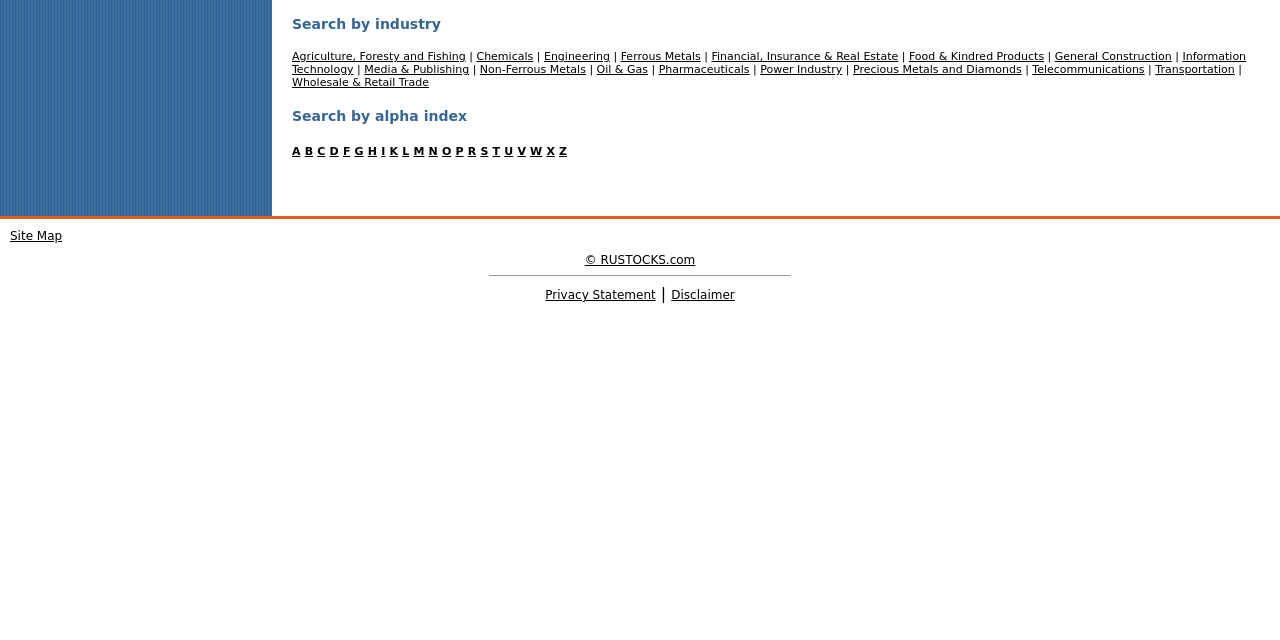From the webpage screenshot, identify the region described by Media & Publishing. Provide the bounding box coordinates as (top-left x, top-left y, bottom-right x, bottom-right y), with each value being a floating point number between 0 and 1.

[0.285, 0.099, 0.367, 0.119]